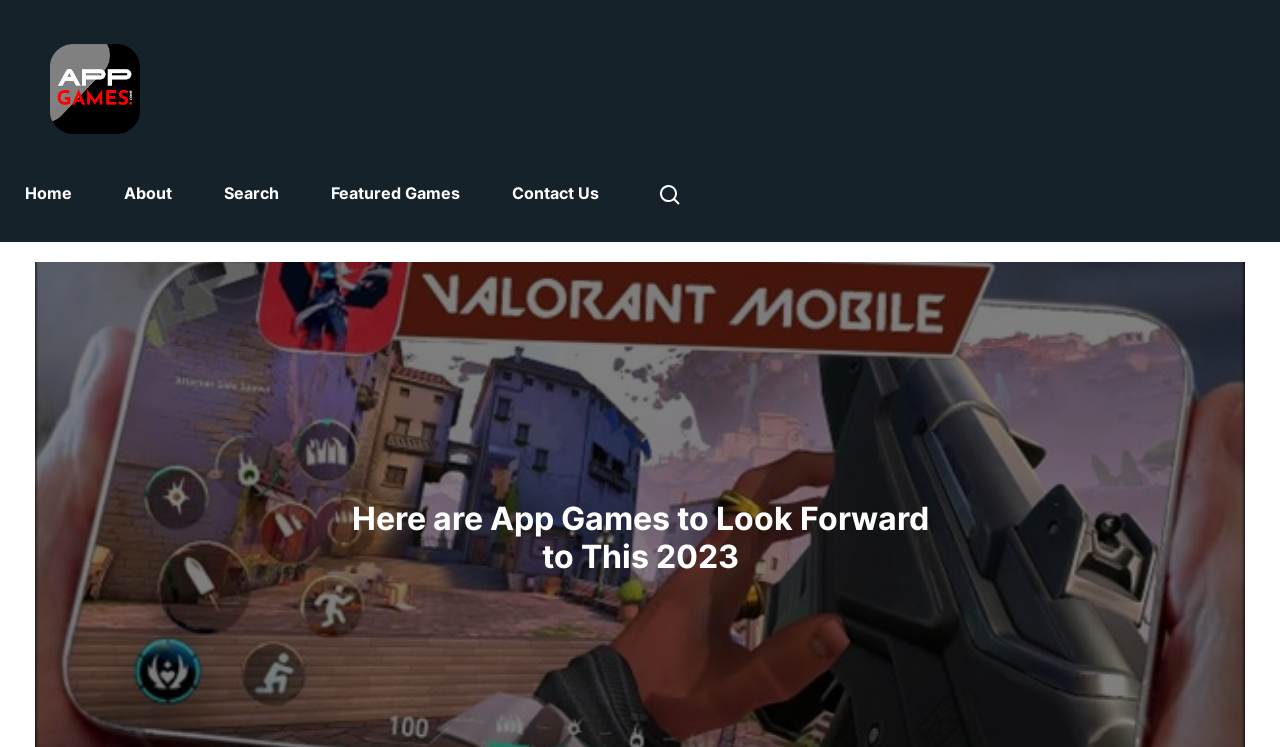Is there an image on the webpage?
Please answer the question as detailed as possible based on the image.

There is an image on the webpage, which is located on the top-right corner, and it does not have any OCR text or element description.